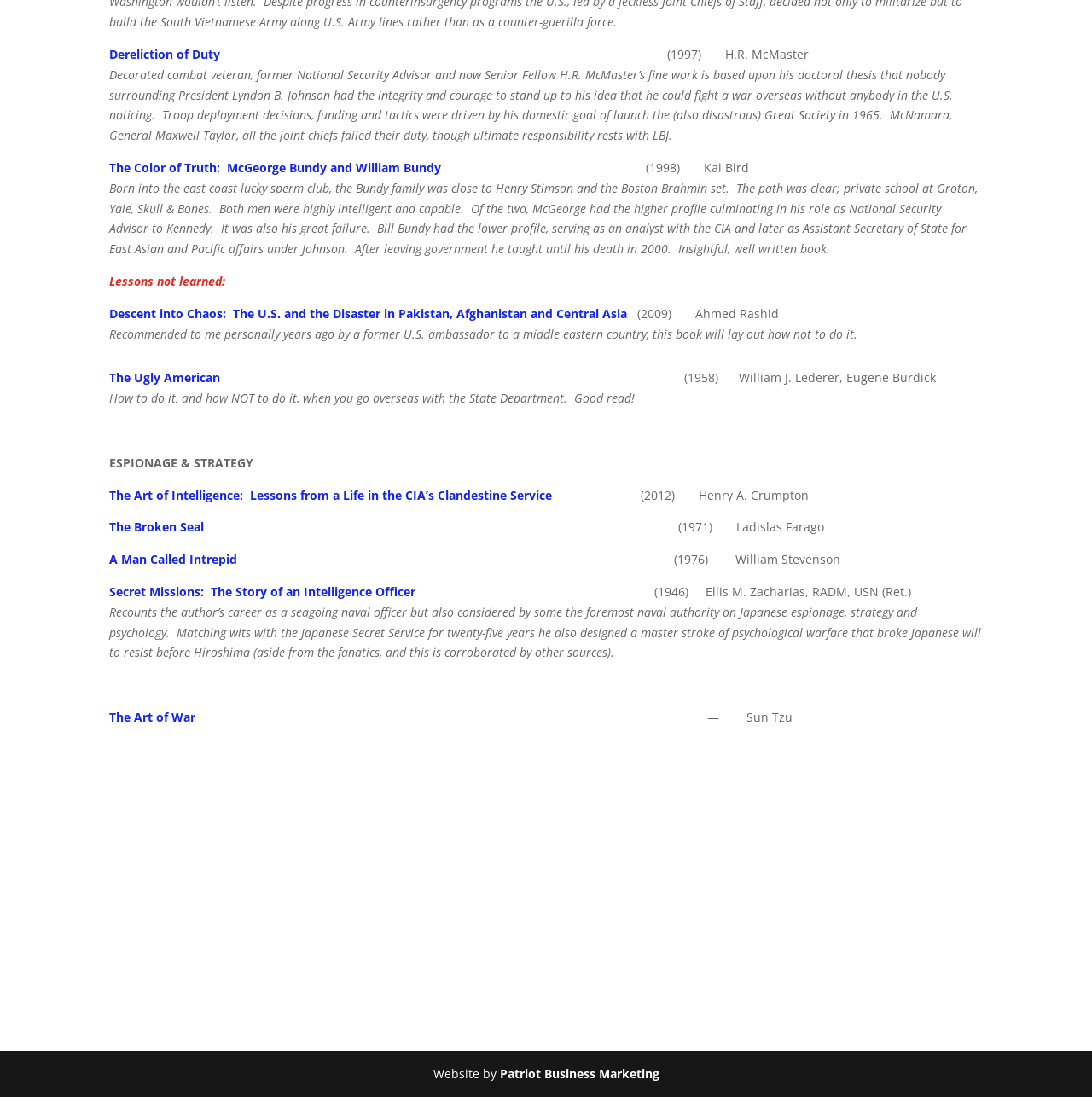Locate the UI element described by The Art of War and provide its bounding box coordinates. Use the format (top-left x, top-left y, bottom-right x, bottom-right y) with all values as floating point numbers between 0 and 1.

[0.1, 0.646, 0.179, 0.661]